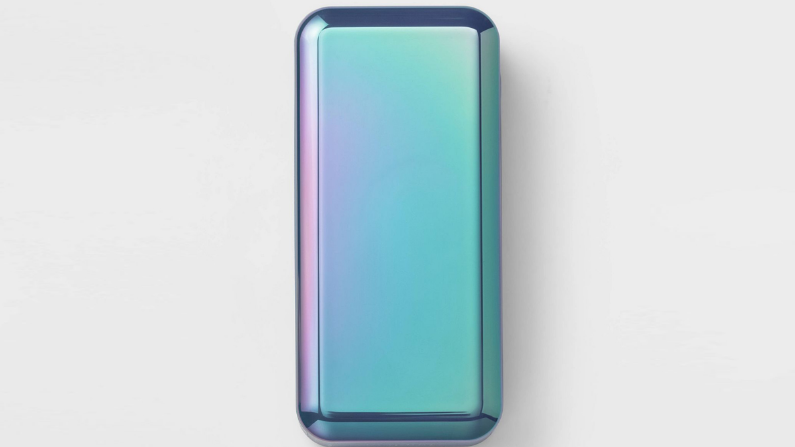Describe the important features and context of the image with as much detail as possible.

The image showcases the Heyday Power Bank, a modern and stylish device designed for portable charging solutions. It features a sleek, iridescent design that reflects a gradient of colors, primarily blending shades of blue and green, which adds a touch of elegance to its functionality. The power bank embodies a compact rectangular shape with rounded edges, illustrating a contemporary aesthetic ideal for users who value both style and practicality. Known for its capability to keep devices charged on the go, this power bank is part of Target's Heyday brand, which emphasizes trendy electronic accessories tailored for a younger audience. The product is designed to accommodate various charging needs, making it a popular choice among consumers looking for both quality and trend-forward designs in their tech accessories.